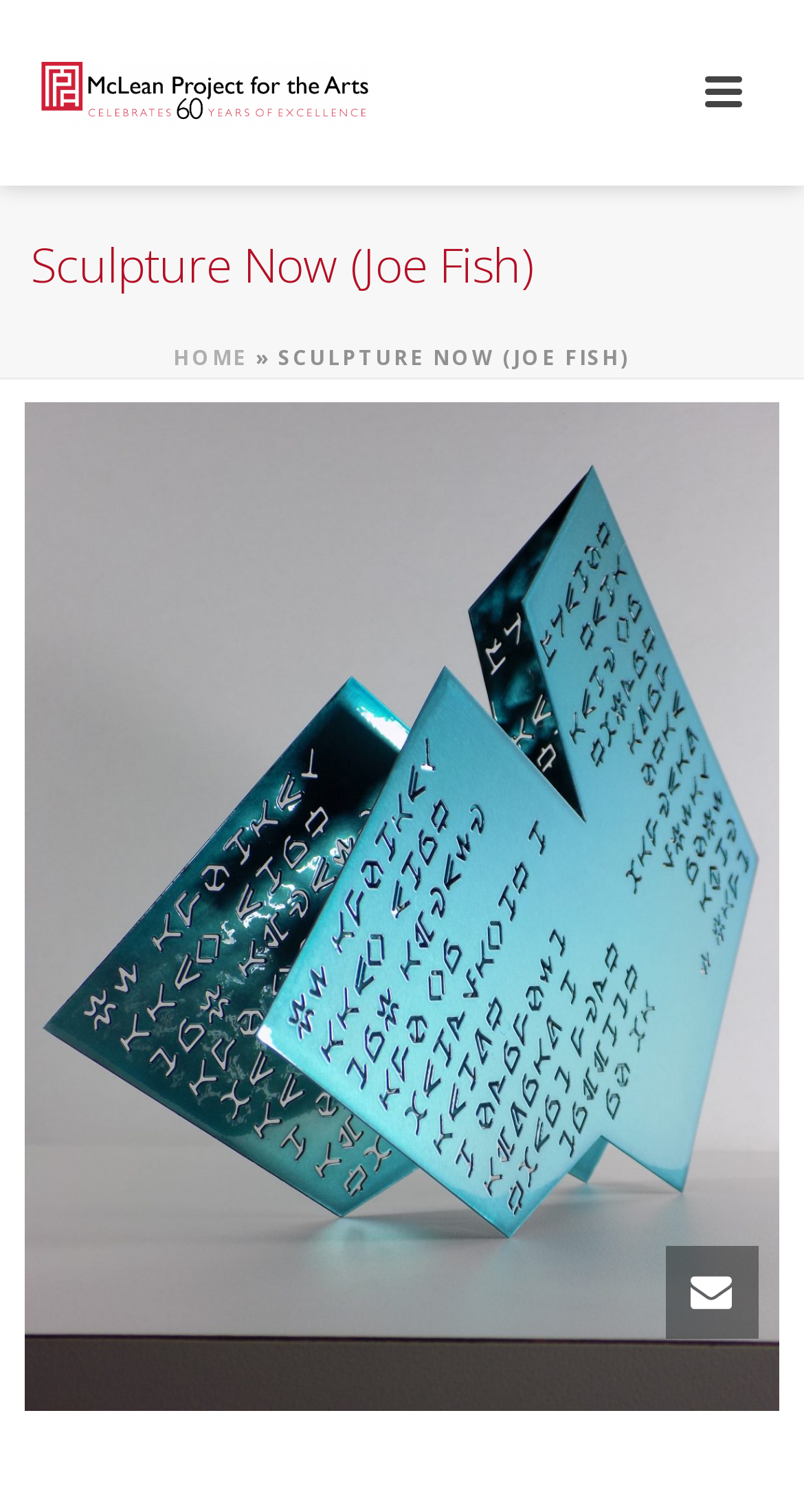How many navigation links are there?
Using the picture, provide a one-word or short phrase answer.

2